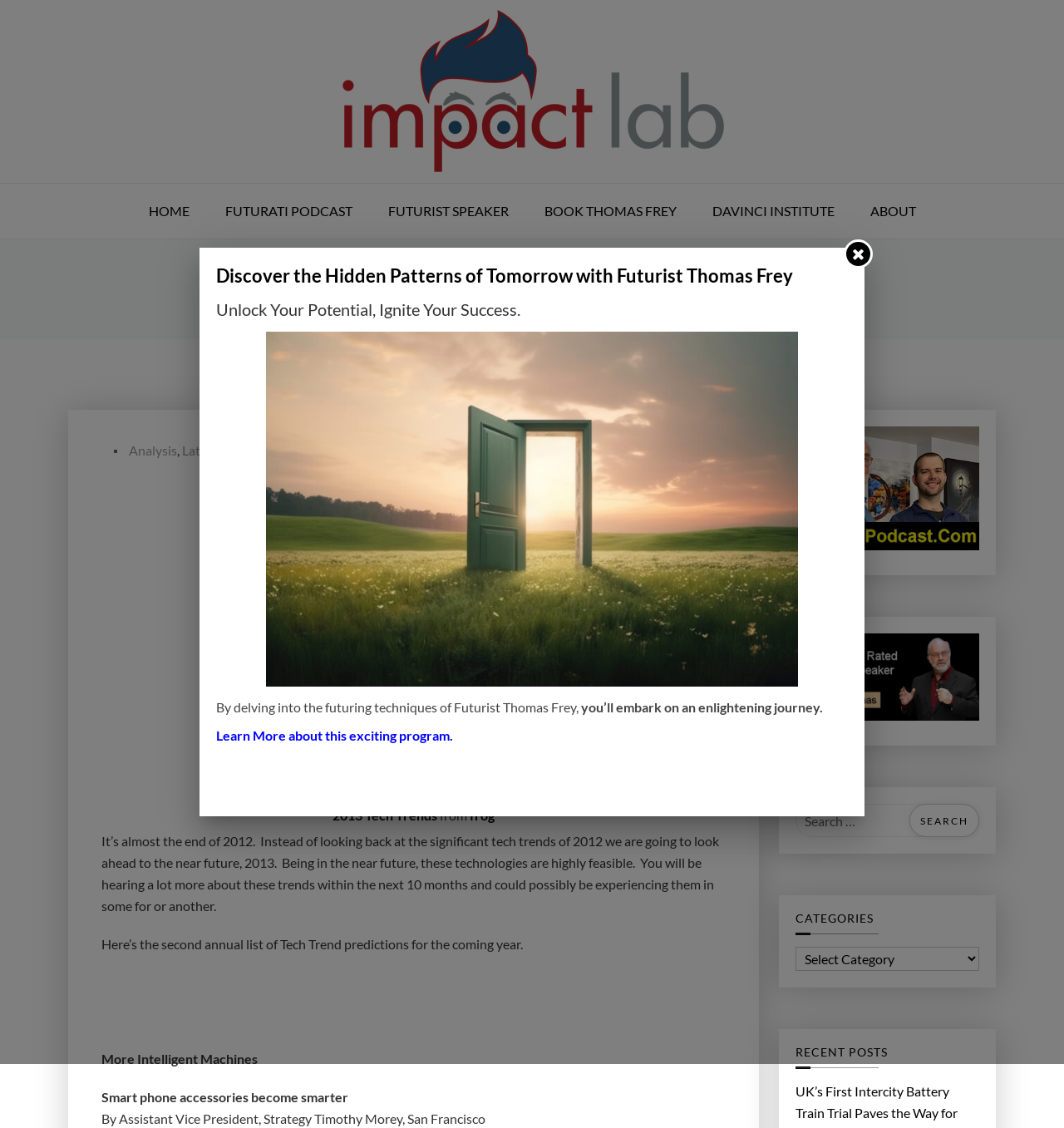What is the topic of the article on this webpage?
Using the information from the image, give a concise answer in one word or a short phrase.

Top 20 tech trends for 2013